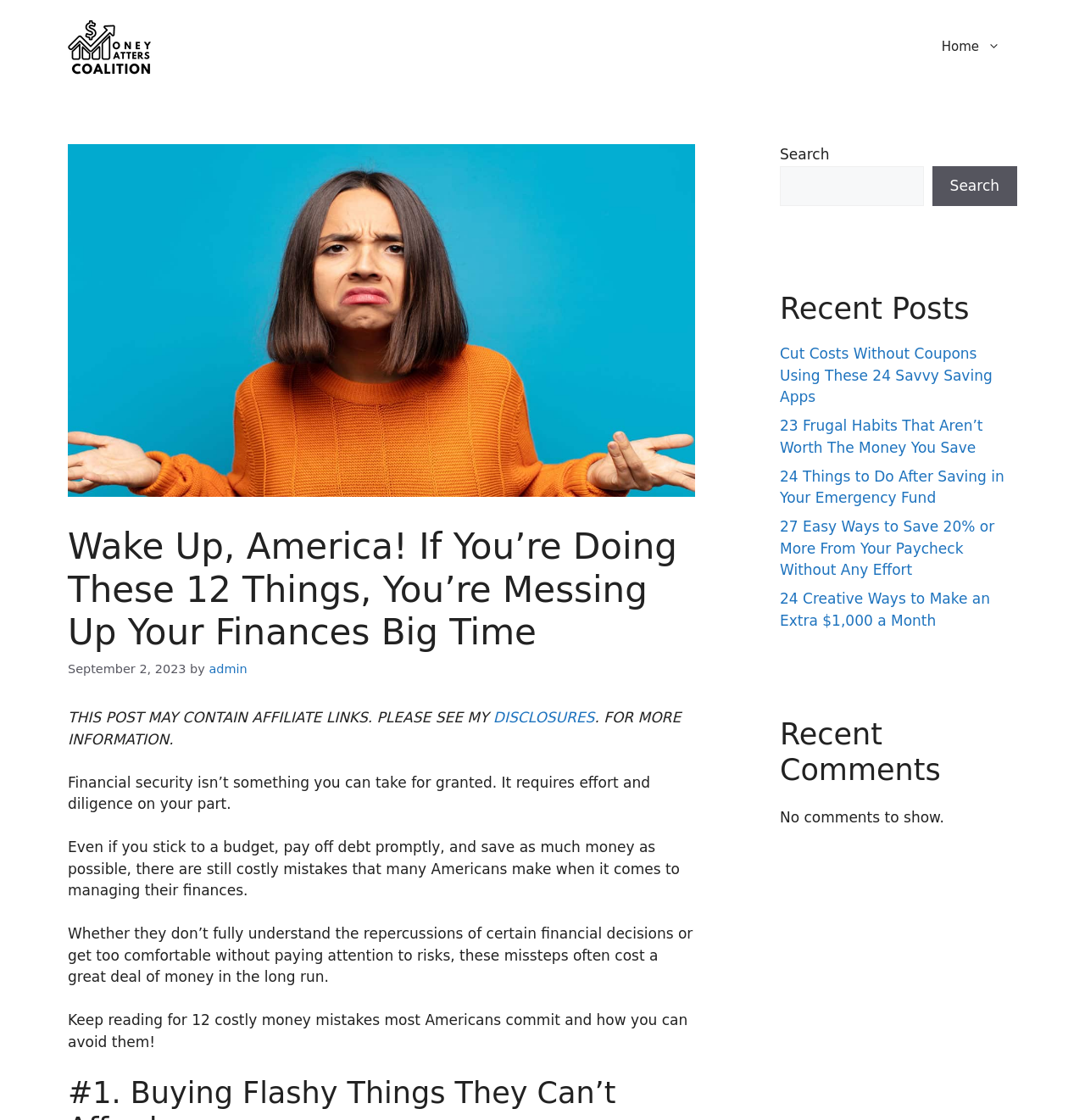Are there any comments on the current article?
Give a single word or phrase as your answer by examining the image.

No